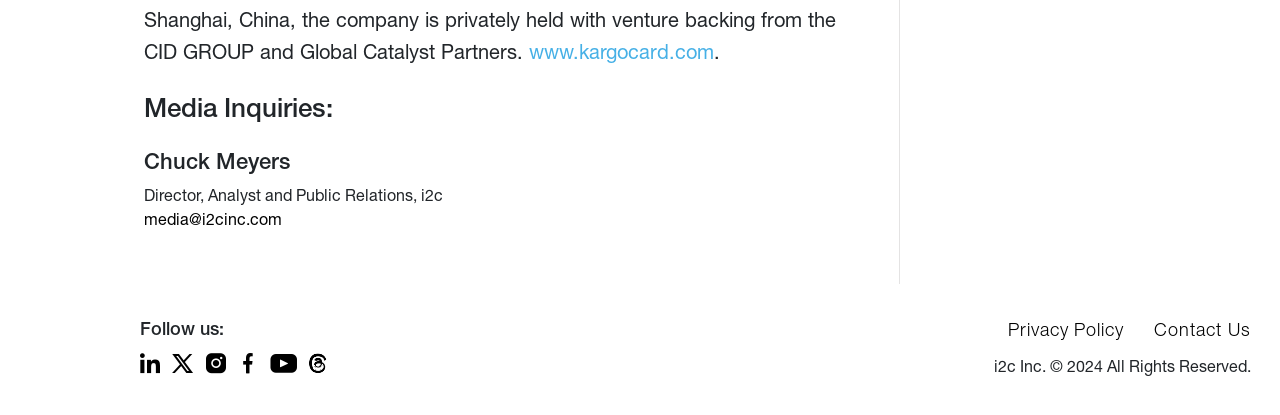Using the webpage screenshot, locate the HTML element that fits the following description and provide its bounding box: "www.kargocard.com".

[0.413, 0.108, 0.558, 0.157]